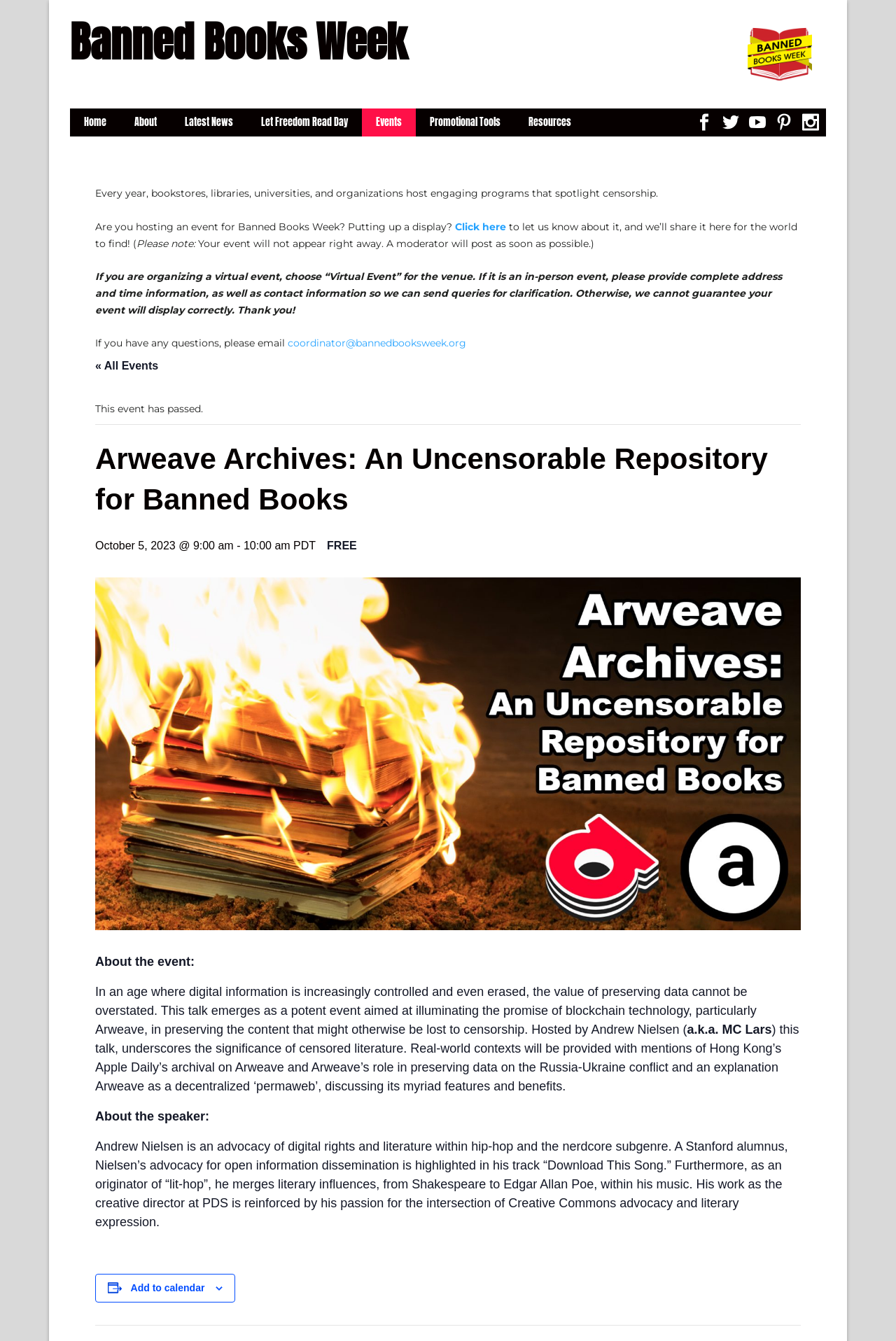What is the topic of the talk on October 5, 2023?
Provide a one-word or short-phrase answer based on the image.

Blockchain technology